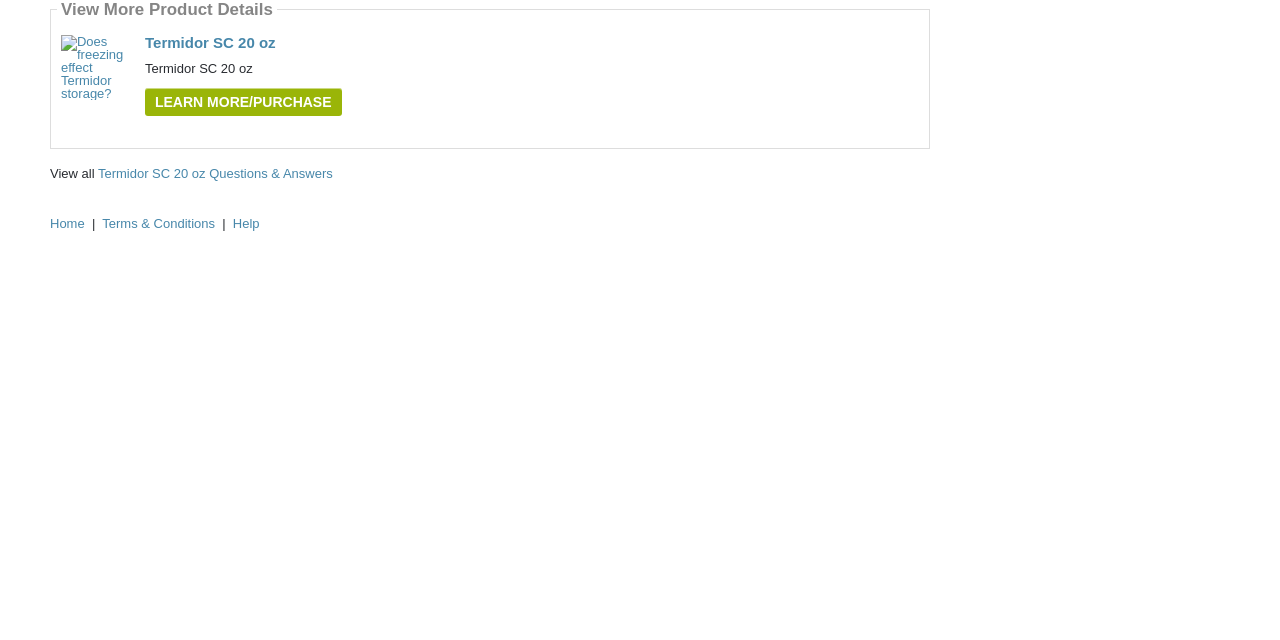From the element description: "Terms & Conditions", extract the bounding box coordinates of the UI element. The coordinates should be expressed as four float numbers between 0 and 1, in the order [left, top, right, bottom].

[0.08, 0.338, 0.168, 0.361]